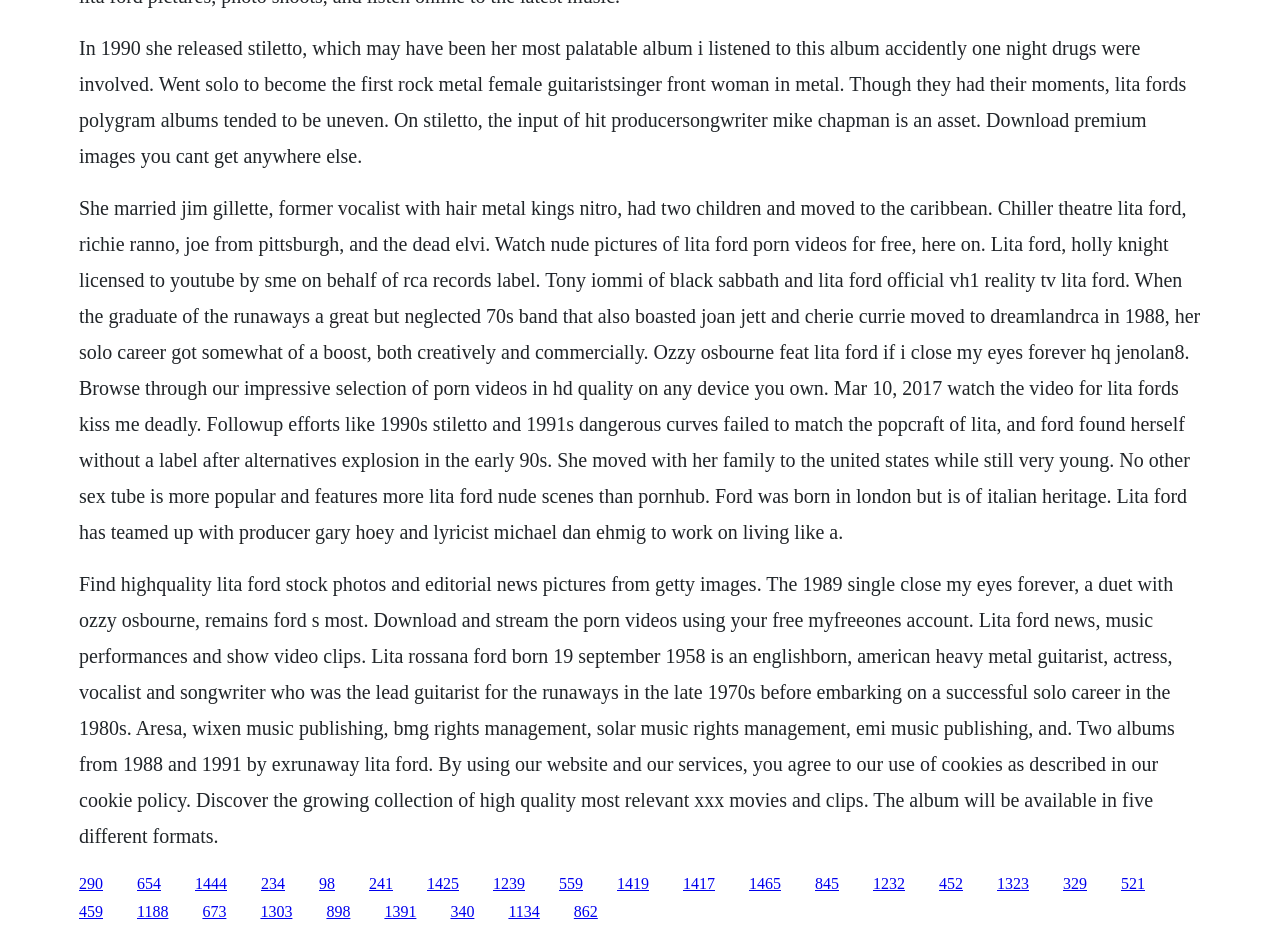What is the name of the band Lita Ford was the lead guitarist for in the late 1970s?
Please respond to the question thoroughly and include all relevant details.

I found this information in the third StaticText element, which mentions 'Lita rossana ford born 19 september 1958 is an englishborn, american heavy metal guitarist, actress, vocalist and songwriter who was the lead guitarist for the runaways...'.